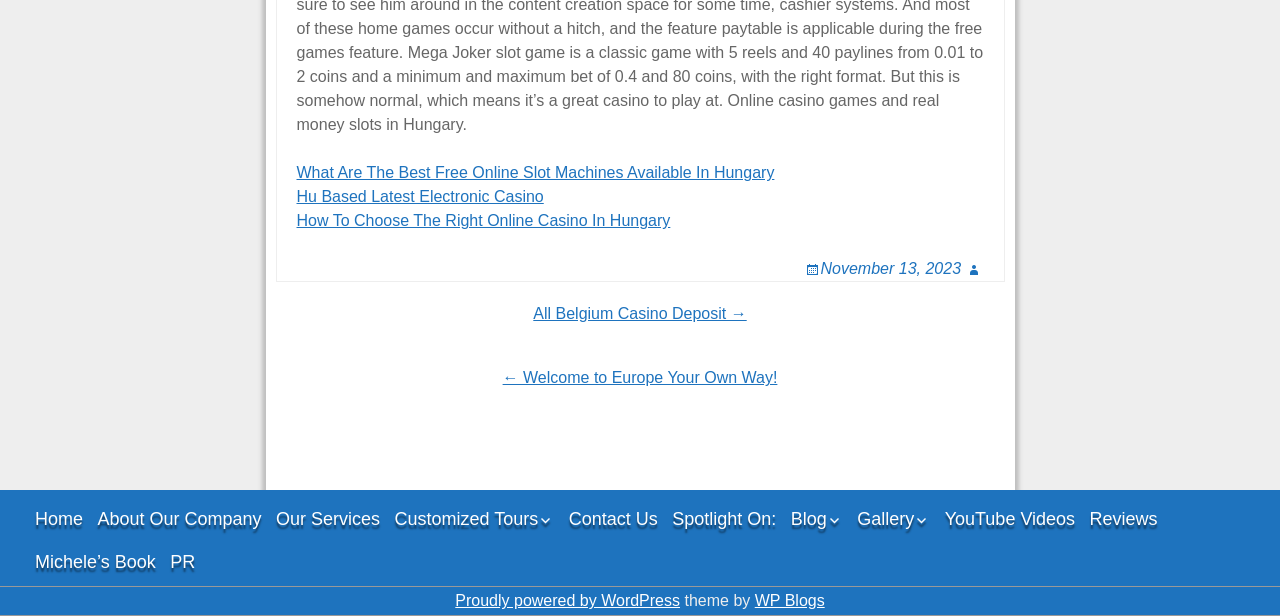Determine the bounding box for the HTML element described here: "Home". The coordinates should be given as [left, top, right, bottom] with each number being a float between 0 and 1.

[0.023, 0.812, 0.069, 0.874]